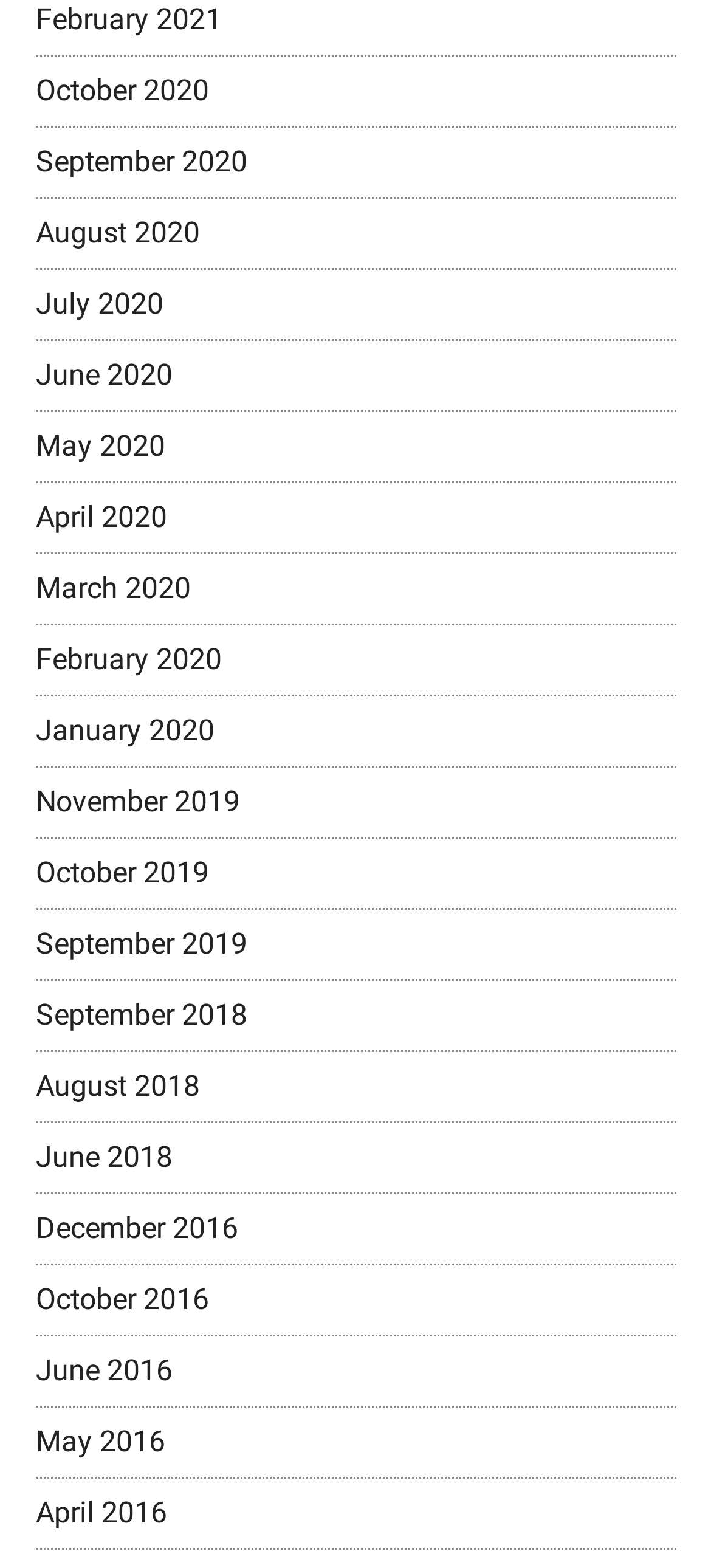What is the earliest month listed?
Make sure to answer the question with a detailed and comprehensive explanation.

By examining the list of links, I found that the earliest month listed is December 2016, which is located at the bottom of the list.